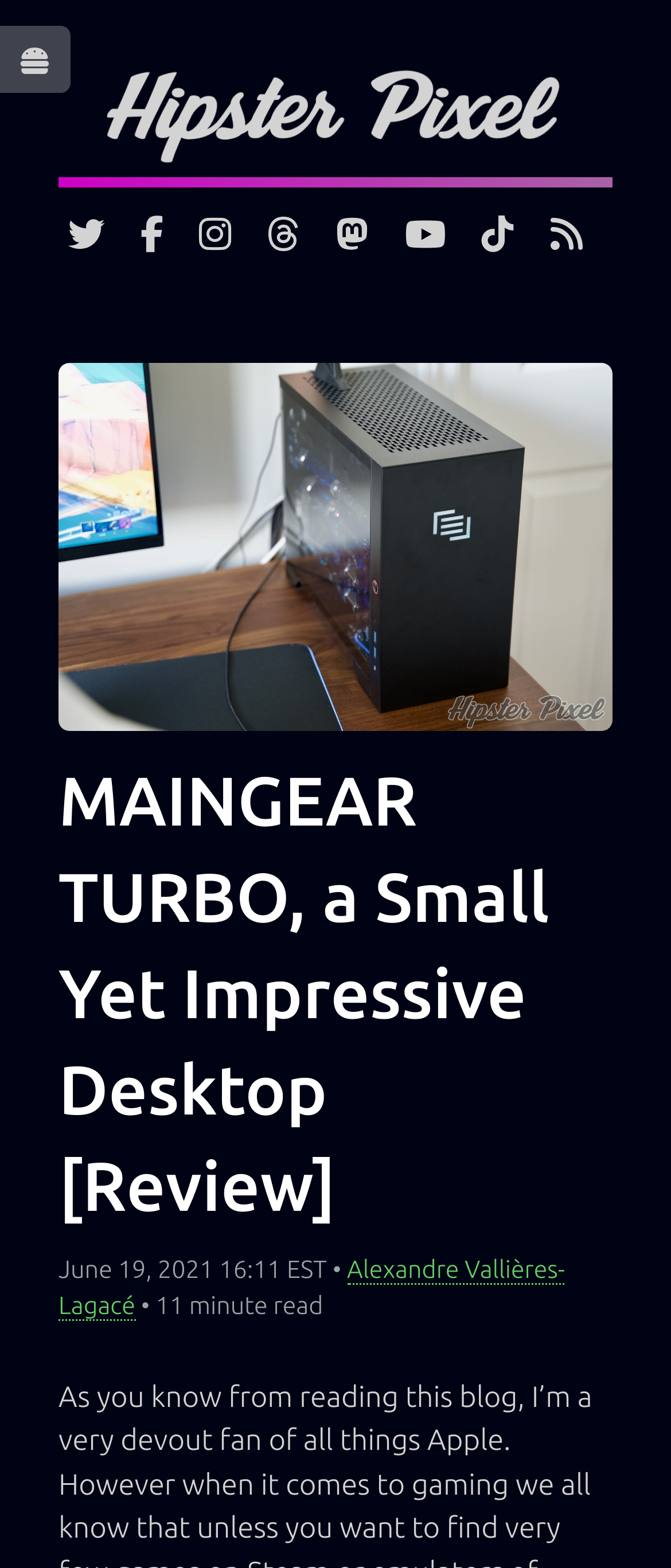Identify the bounding box coordinates for the region to click in order to carry out this instruction: "view MAINGEAR TURBO review". Provide the coordinates using four float numbers between 0 and 1, formatted as [left, top, right, bottom].

[0.087, 0.48, 0.913, 0.787]